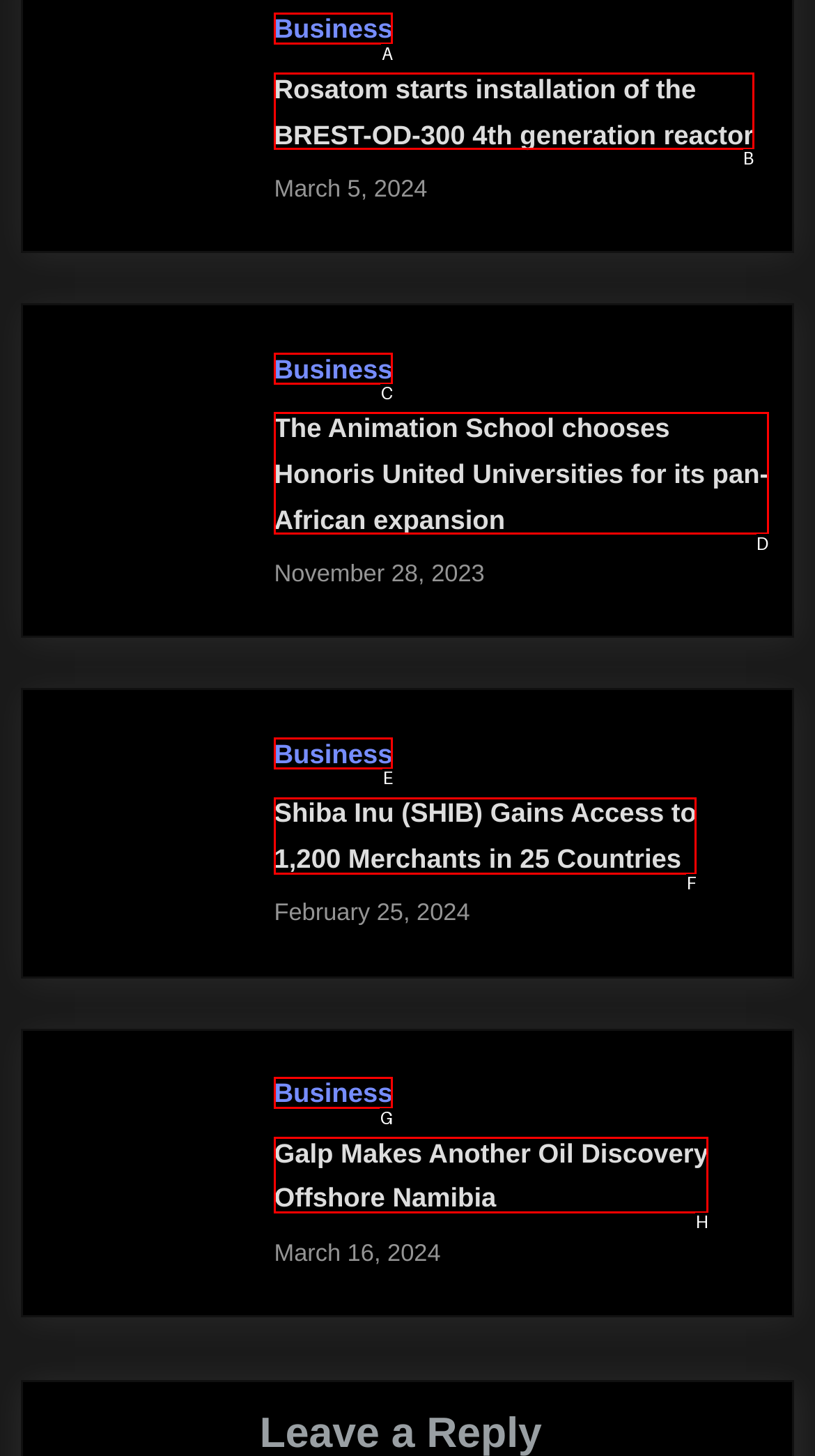Tell me which element should be clicked to achieve the following objective: Check Galp's oil discovery news
Reply with the letter of the correct option from the displayed choices.

H